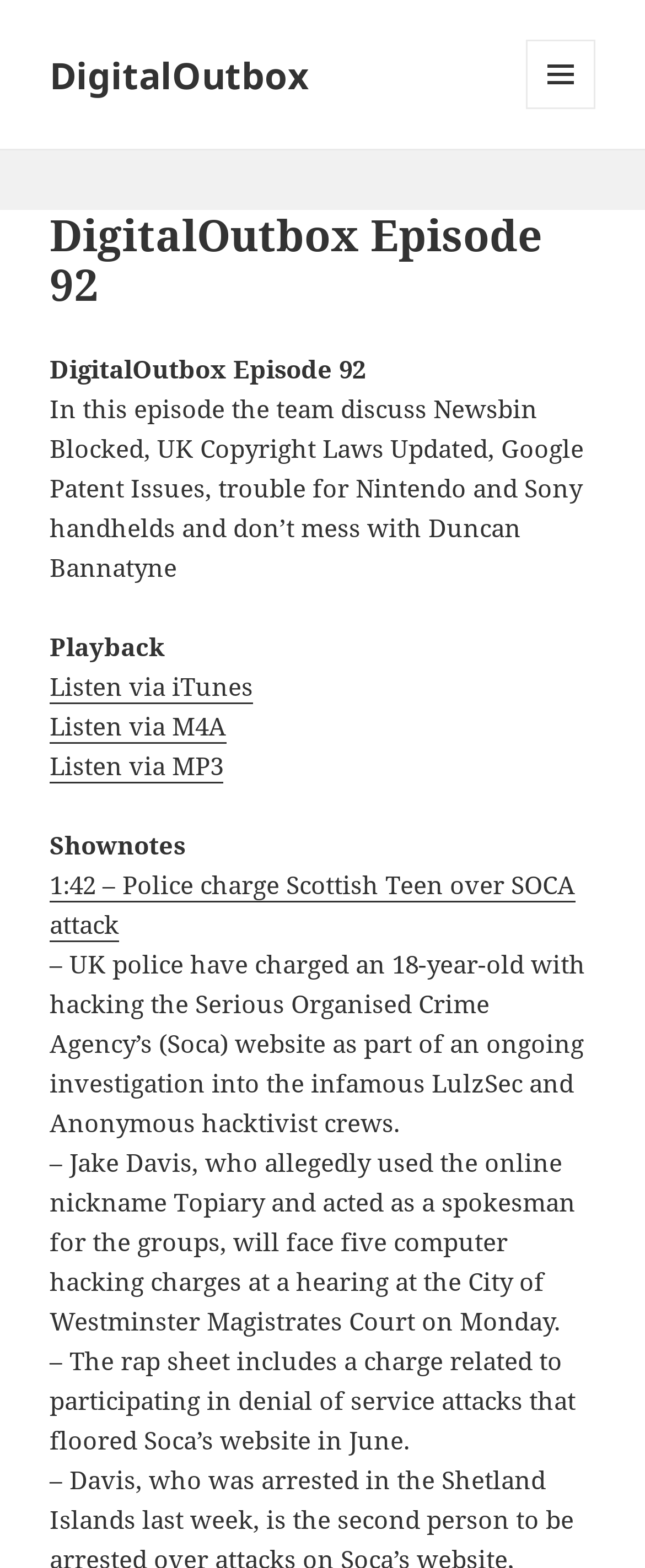Carefully examine the image and provide an in-depth answer to the question: What is the name of the podcast?

The name of the podcast can be found in the top-left corner of the webpage, which is 'DigitalOutbox Episode 92 – DigitalOutbox'. The 'DigitalOutbox' part is the name of the podcast.